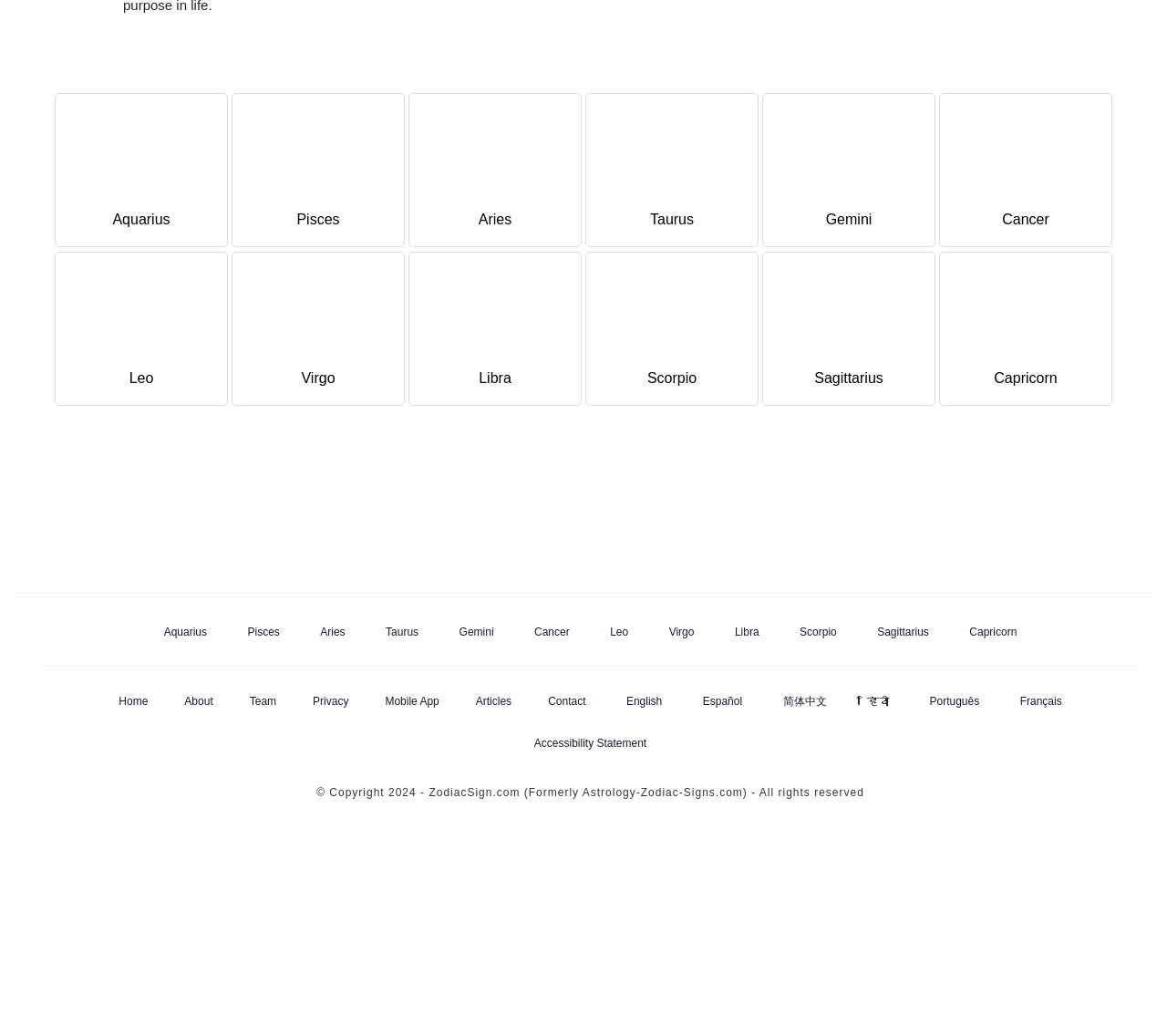Analyze the image and give a detailed response to the question:
How many links are there in the top row of zodiac signs?

The top row of zodiac signs has 6 links, which are Aquarius, Pisces, Aries, Taurus, Gemini, and Cancer. Each link has a corresponding image and text.